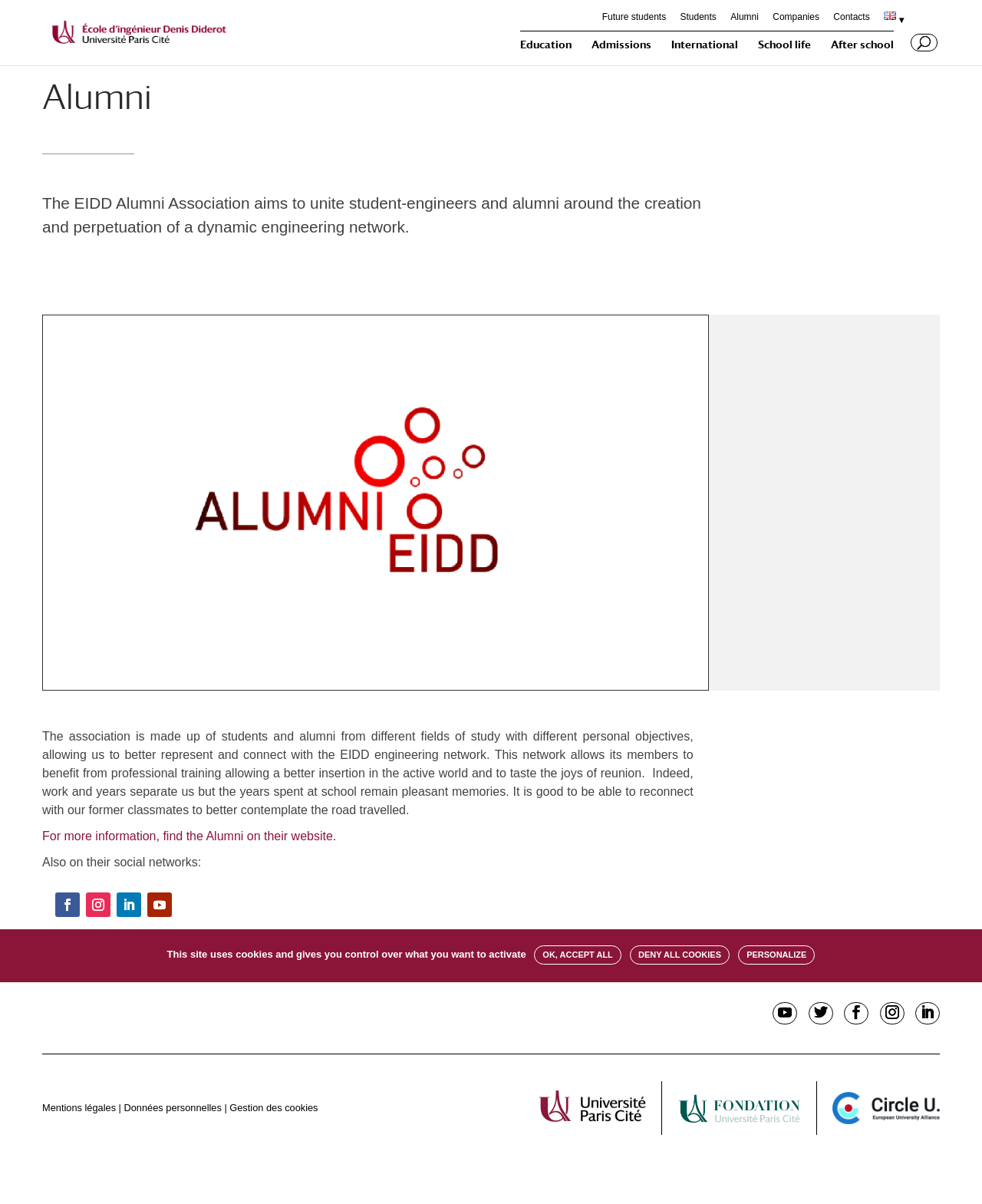Find the bounding box coordinates of the element's region that should be clicked in order to follow the given instruction: "Click on the 'Future students' link". The coordinates should consist of four float numbers between 0 and 1, i.e., [left, top, right, bottom].

[0.613, 0.01, 0.678, 0.024]